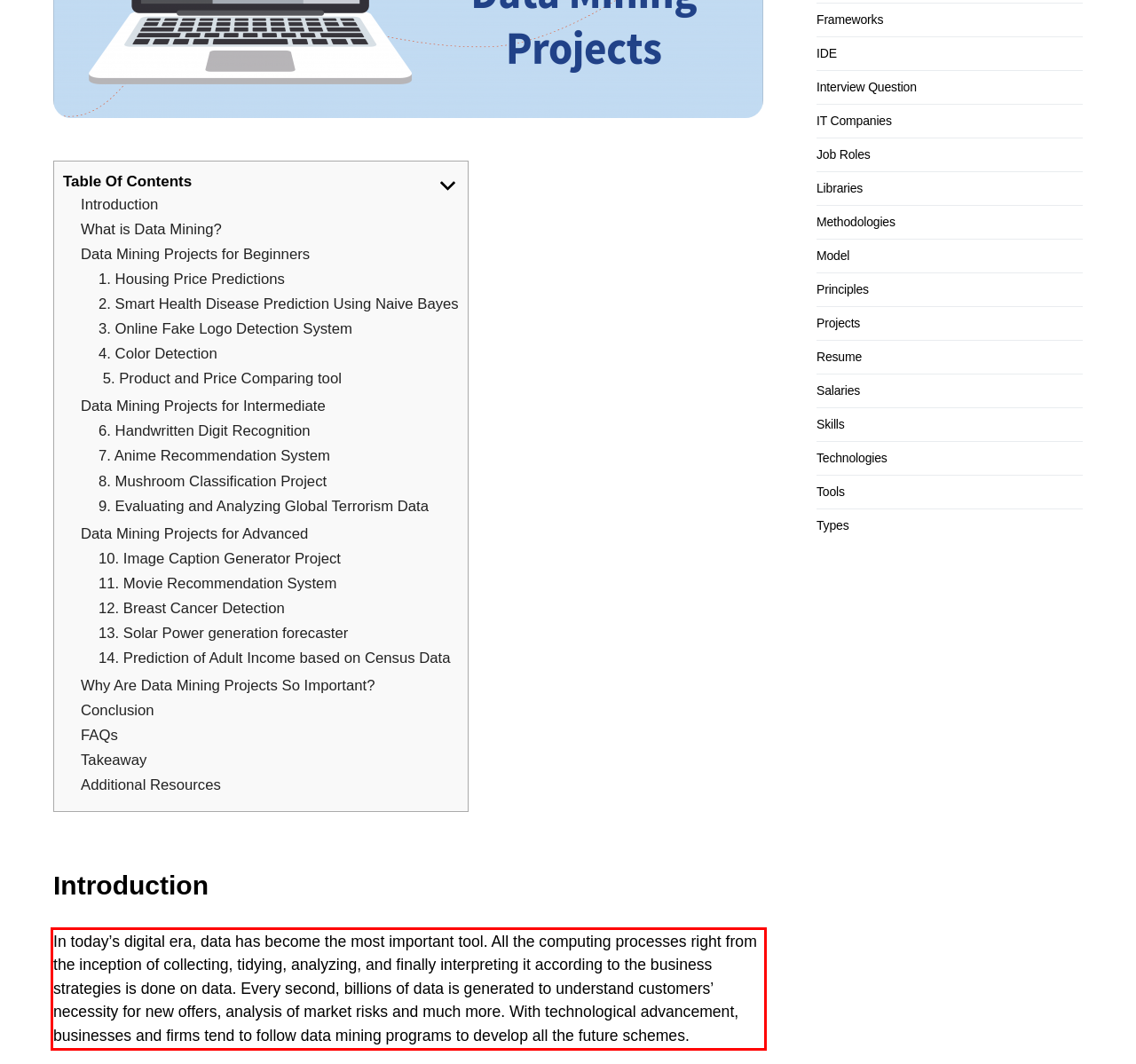You have a screenshot with a red rectangle around a UI element. Recognize and extract the text within this red bounding box using OCR.

In today’s digital era, data has become the most important tool. All the computing processes right from the inception of collecting, tidying, analyzing, and finally interpreting it according to the business strategies is done on data. Every second, billions of data is generated to understand customers’ necessity for new offers, analysis of market risks and much more. With technological advancement, businesses and firms tend to follow data mining programs to develop all the future schemes.